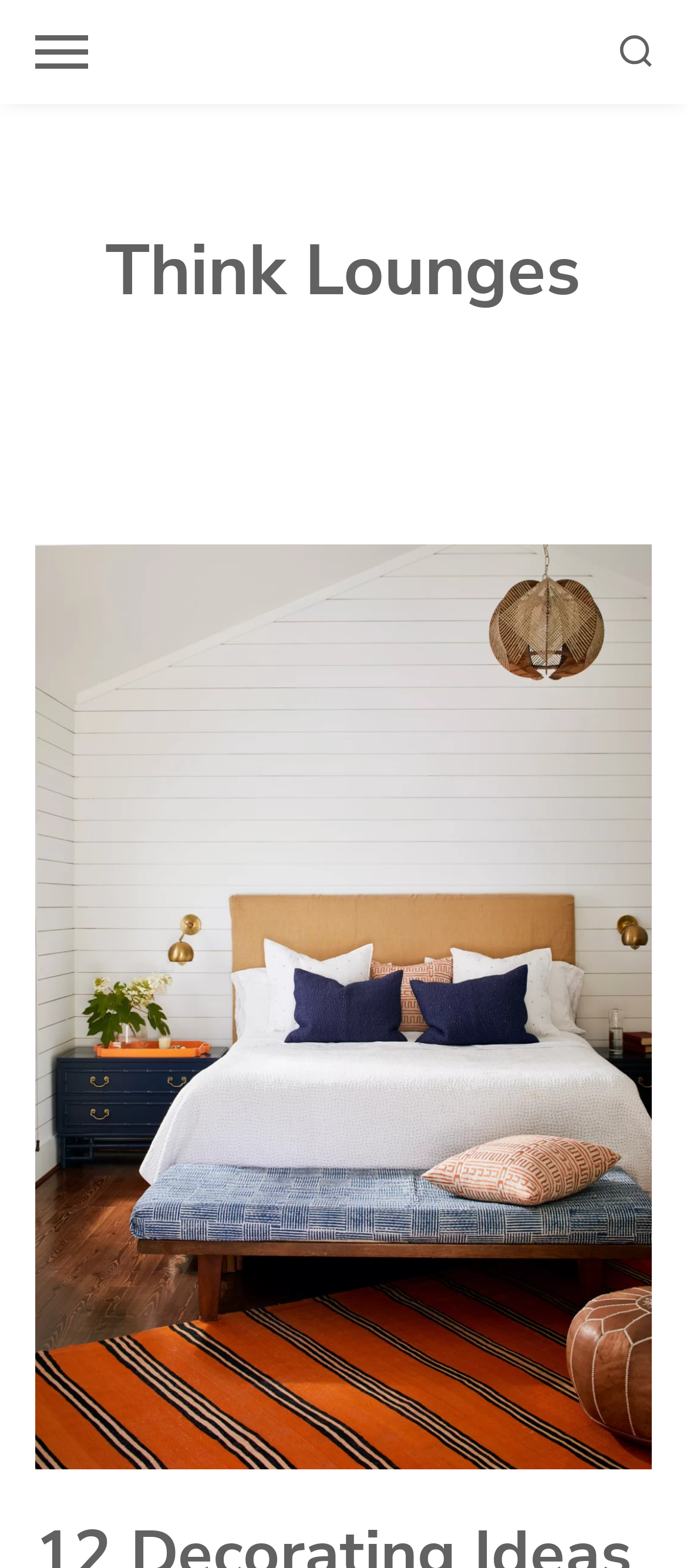Can you find and provide the main heading text of this webpage?

12 Decorating Ideas for Midcentury Modern Bedrooms